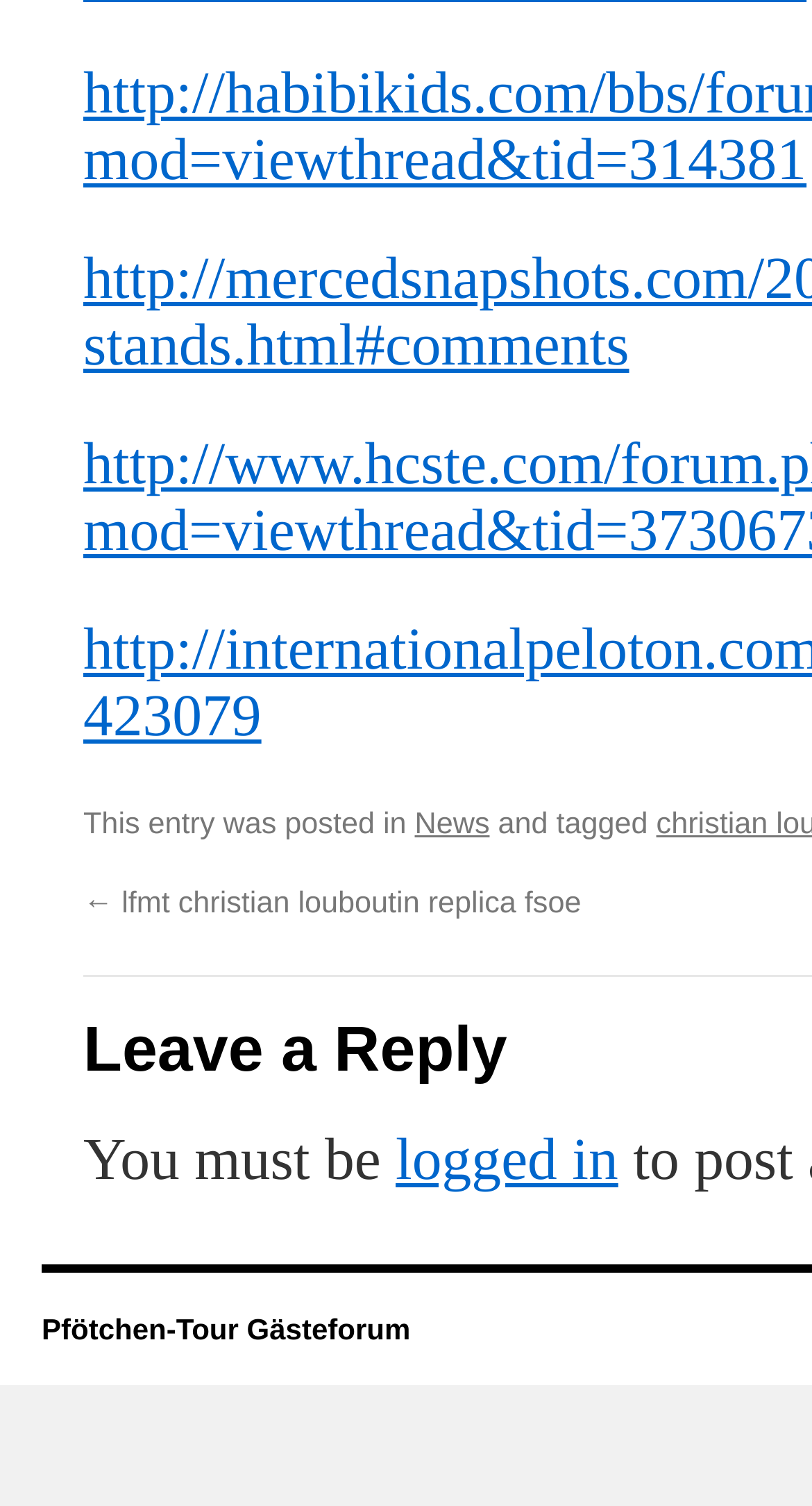Identify the coordinates of the bounding box for the element described below: "Pfötchen-Tour Gästeforum". Return the coordinates as four float numbers between 0 and 1: [left, top, right, bottom].

[0.051, 0.924, 0.505, 0.946]